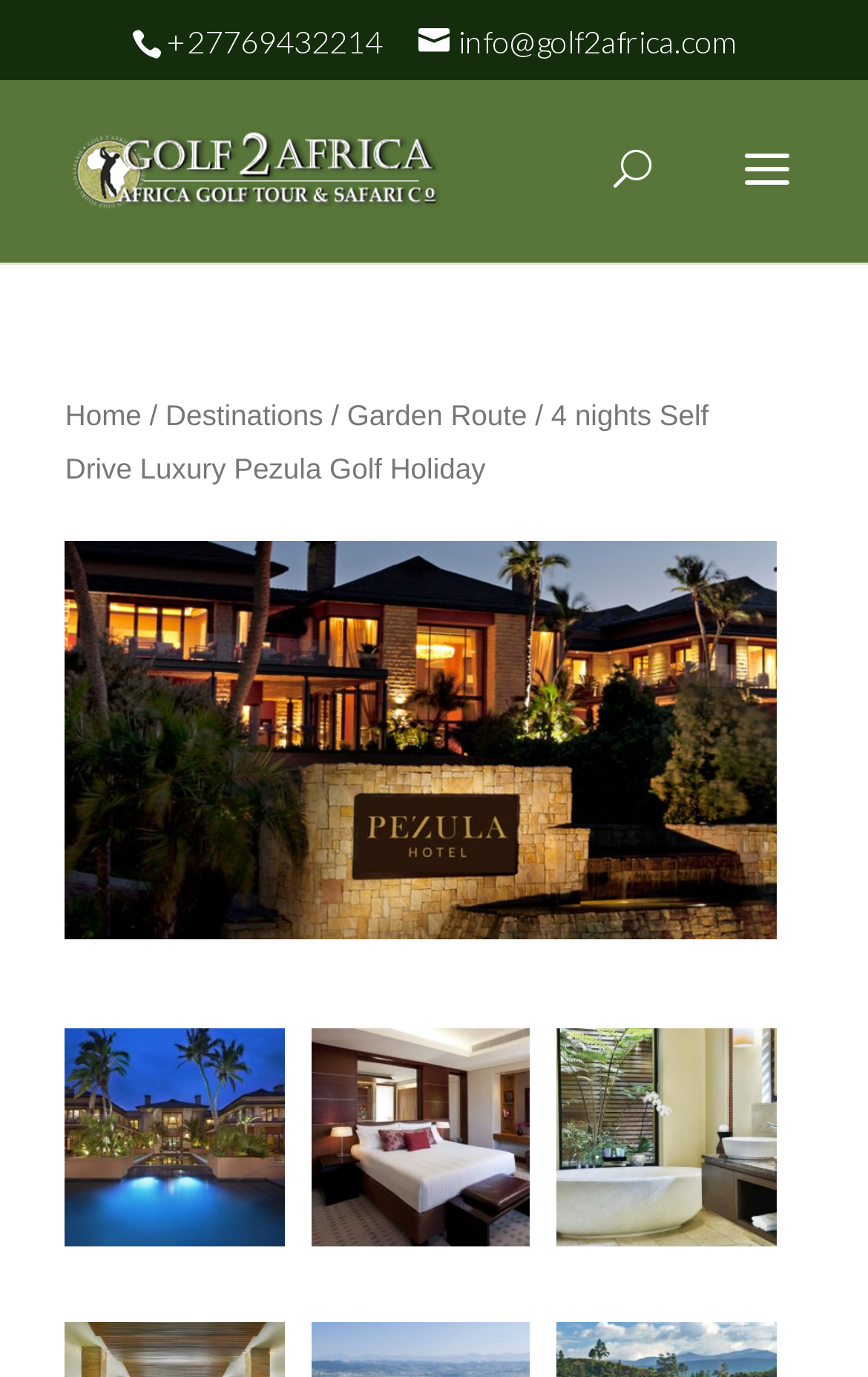Can you determine the bounding box coordinates of the area that needs to be clicked to fulfill the following instruction: "View Pezula Hotel information"?

[0.075, 0.714, 0.327, 0.905]